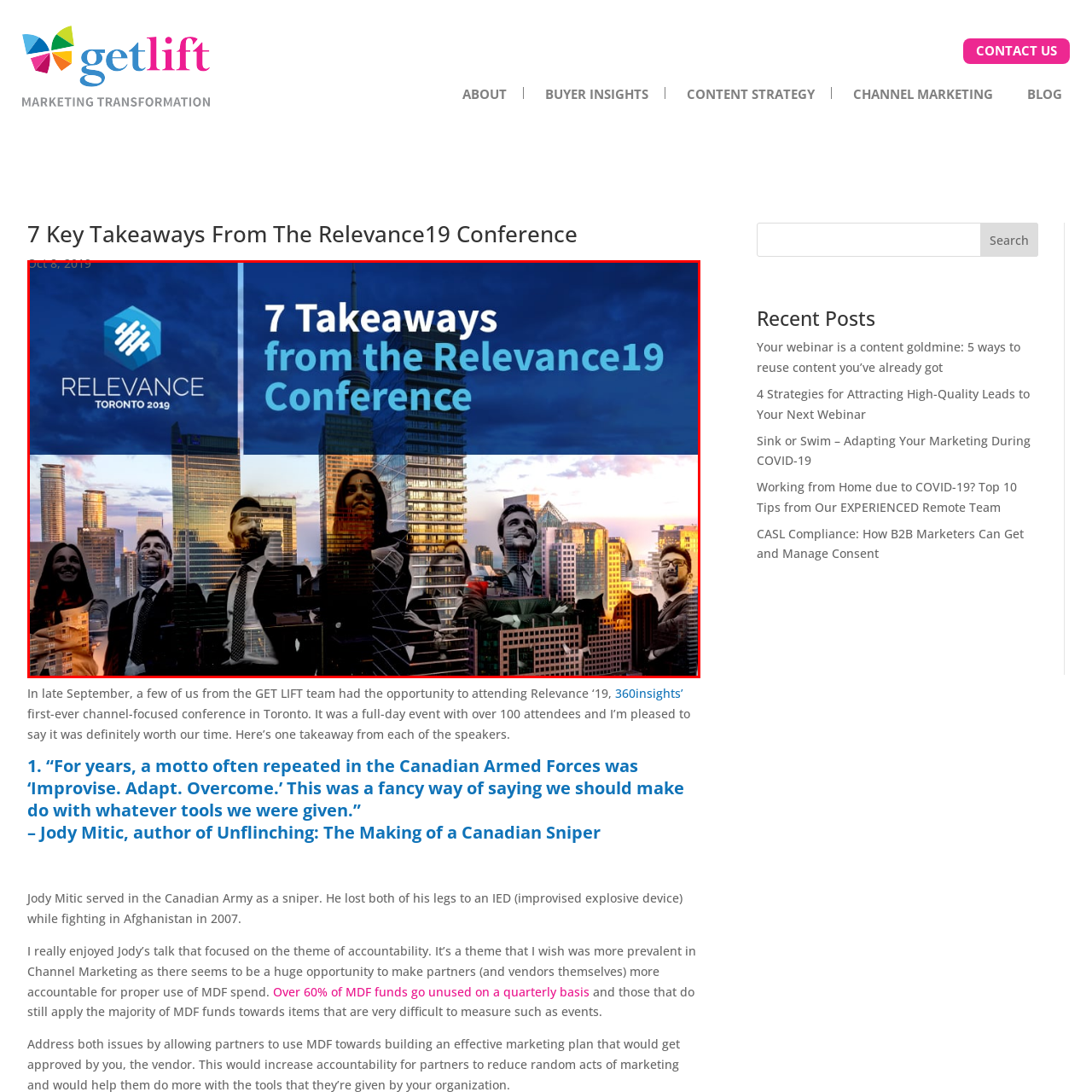Pay attention to the section of the image delineated by the white outline and provide a detailed response to the subsequent question, based on your observations: 
What is the main focus of the Relevance19 Conference?

The main focus of the Relevance19 Conference can be inferred by analyzing the caption, which mentions that the conference brought together insights and experiences from various speakers, encapsulating key lessons and themes from the discussions, specifically in the realm of channel marketing.